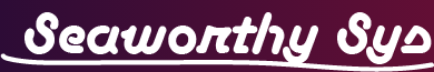Provide a brief response using a word or short phrase to this question:
What font style is used for the name 'Seaworthy Sys'?

Playful, flowing